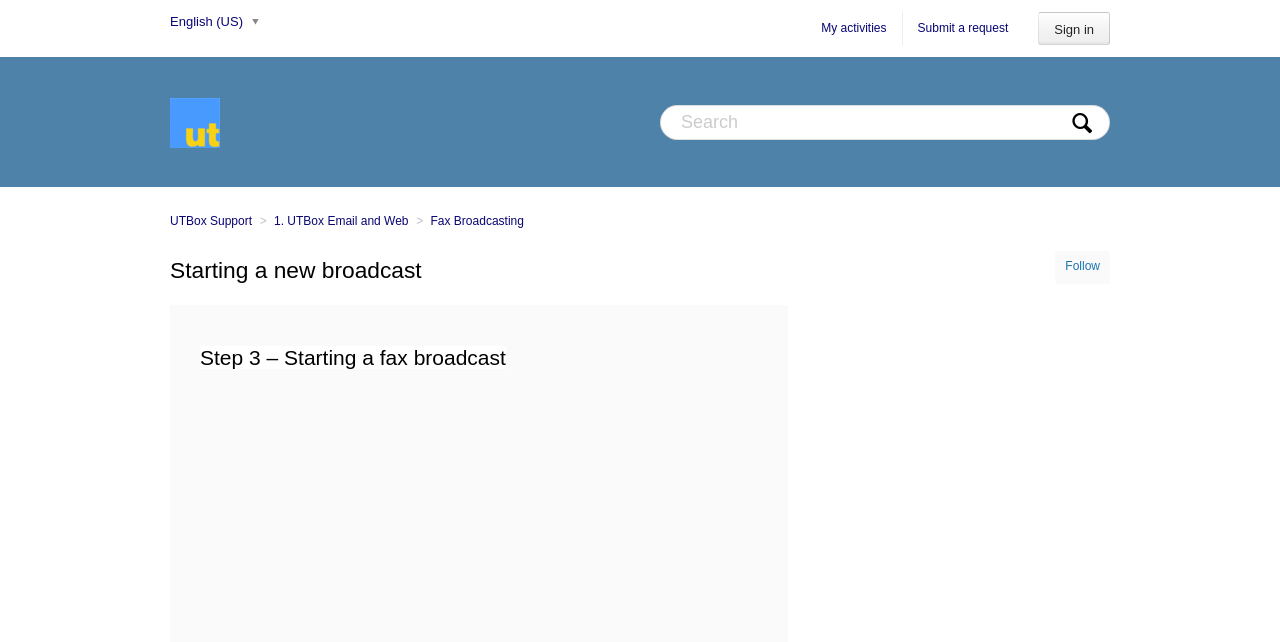Please provide the bounding box coordinates for the element that needs to be clicked to perform the instruction: "Follow". The coordinates must consist of four float numbers between 0 and 1, formatted as [left, top, right, bottom].

[0.824, 0.39, 0.867, 0.442]